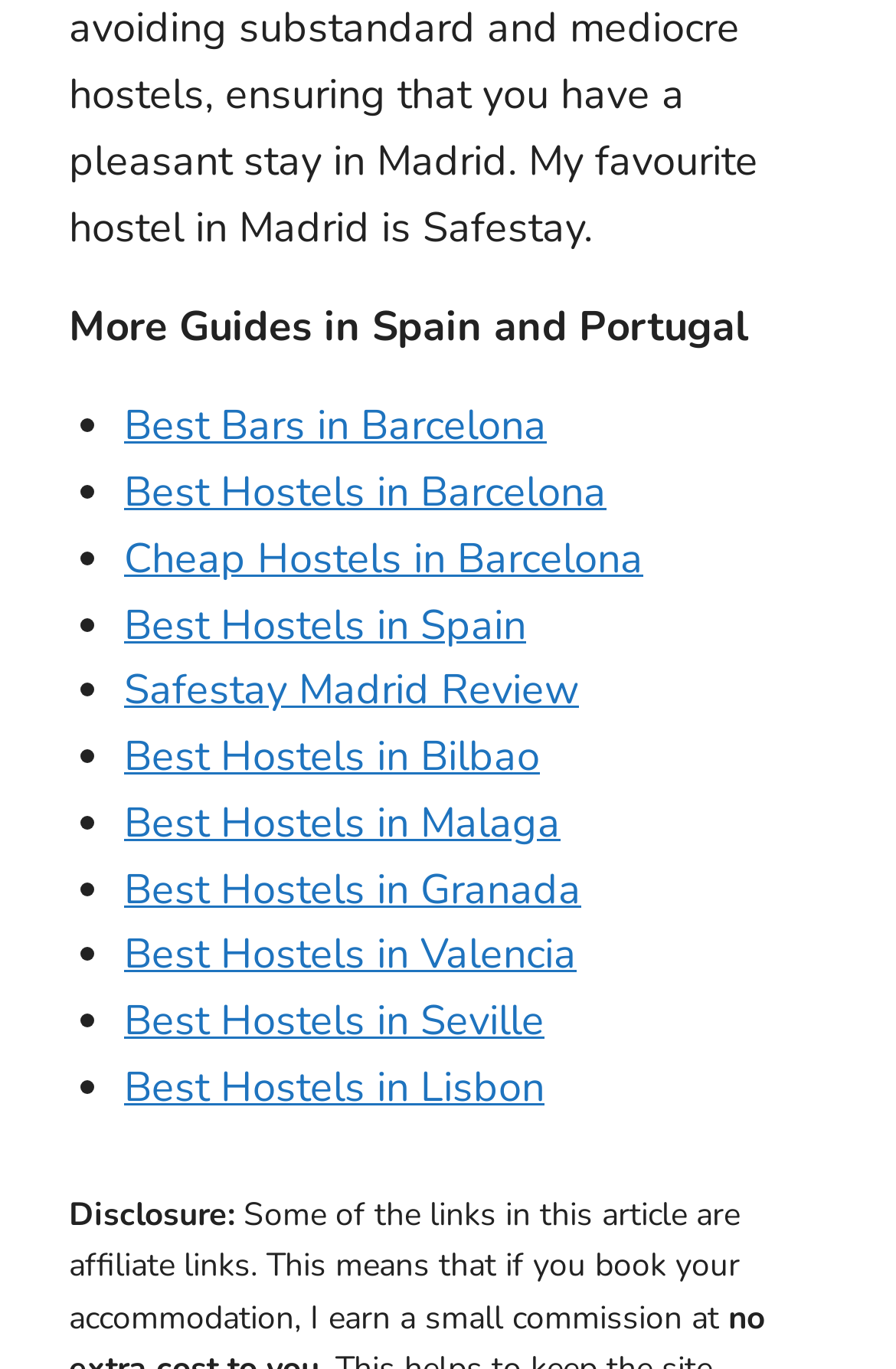Highlight the bounding box coordinates of the region I should click on to meet the following instruction: "Click on Best Bars in Barcelona".

[0.138, 0.291, 0.61, 0.331]